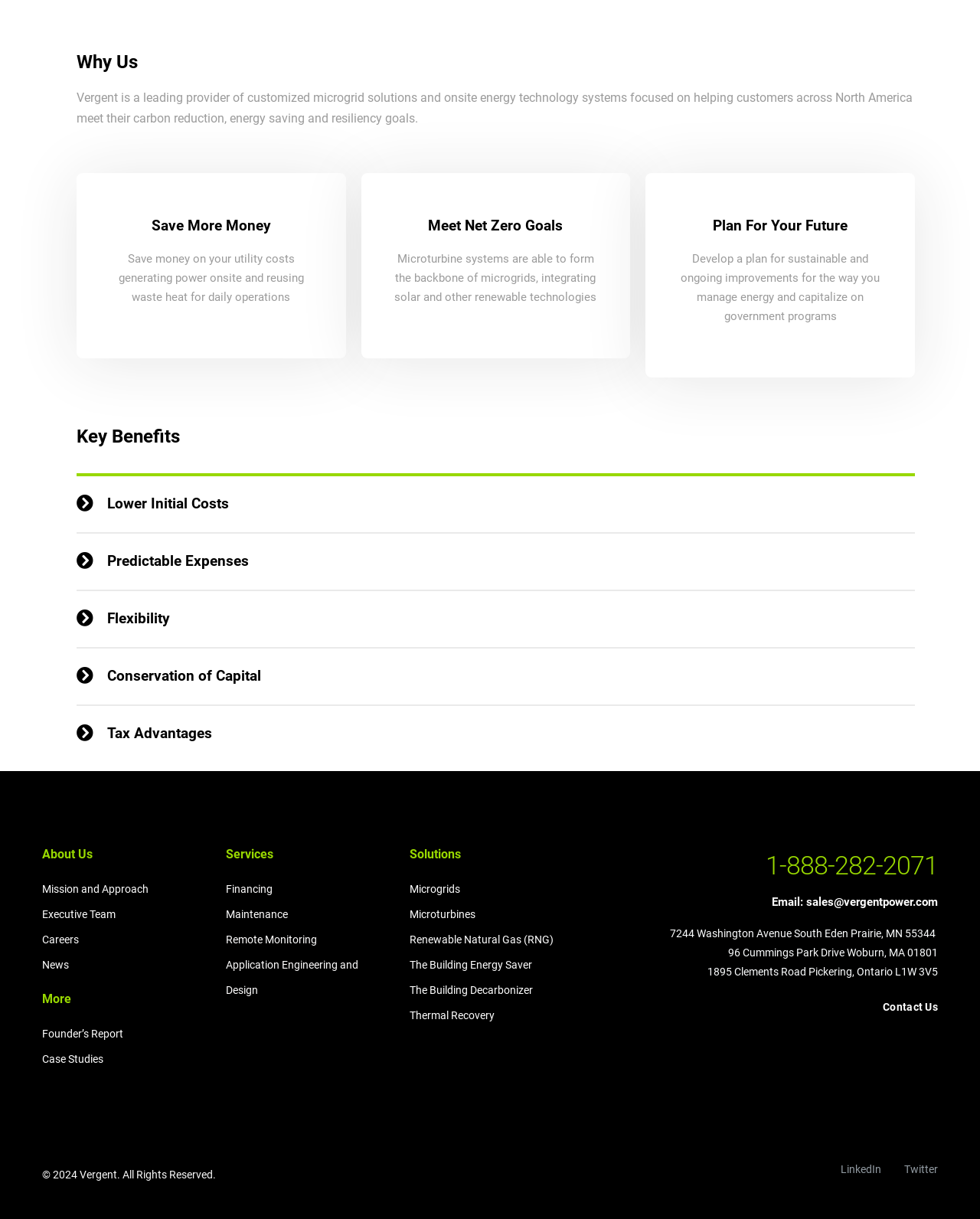Identify the bounding box coordinates of the region that needs to be clicked to carry out this instruction: "Click on the microphone". Provide these coordinates as four float numbers ranging from 0 to 1, i.e., [left, top, right, bottom].

None